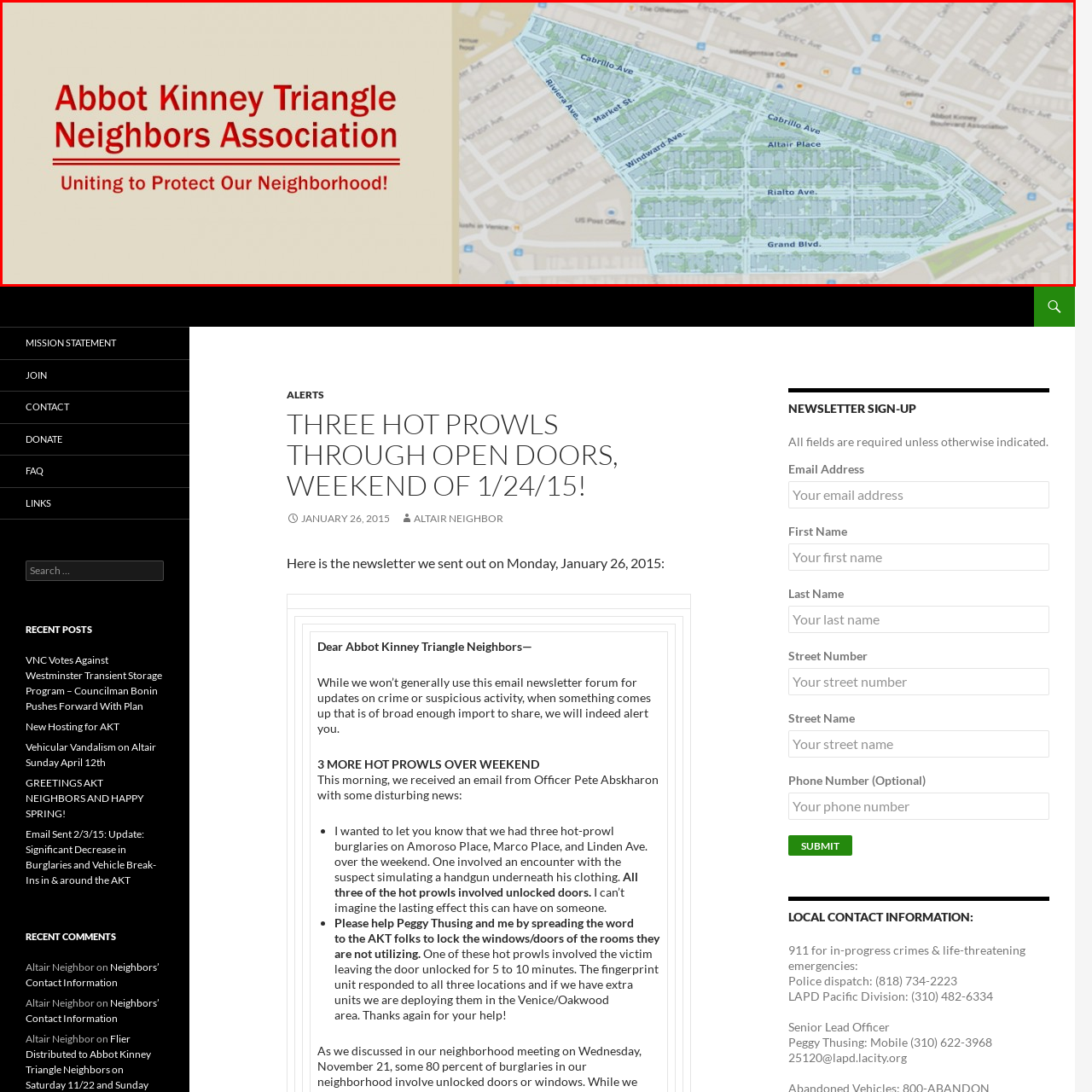Generate a detailed caption for the picture that is marked by the red rectangle.

This image represents the Abbot Kinney Triangle Neighbors Association, showcasing a highlighted map of the neighborhood. The map illustrates key street names such as Cabrillo Avenue, Altair Place, Rialto Avenue, and Grand Boulevard, emphasizing the area the association aims to protect and engage with. Accompanying the visual is the association’s name prominently displayed in bold red text, paired with the phrase "Uniting to Protect Our Neighborhood!" This graphic serves as both an informative tool and a rallying call for community solidarity, highlighting the group’s mission to enhance safety and cooperation among local residents.